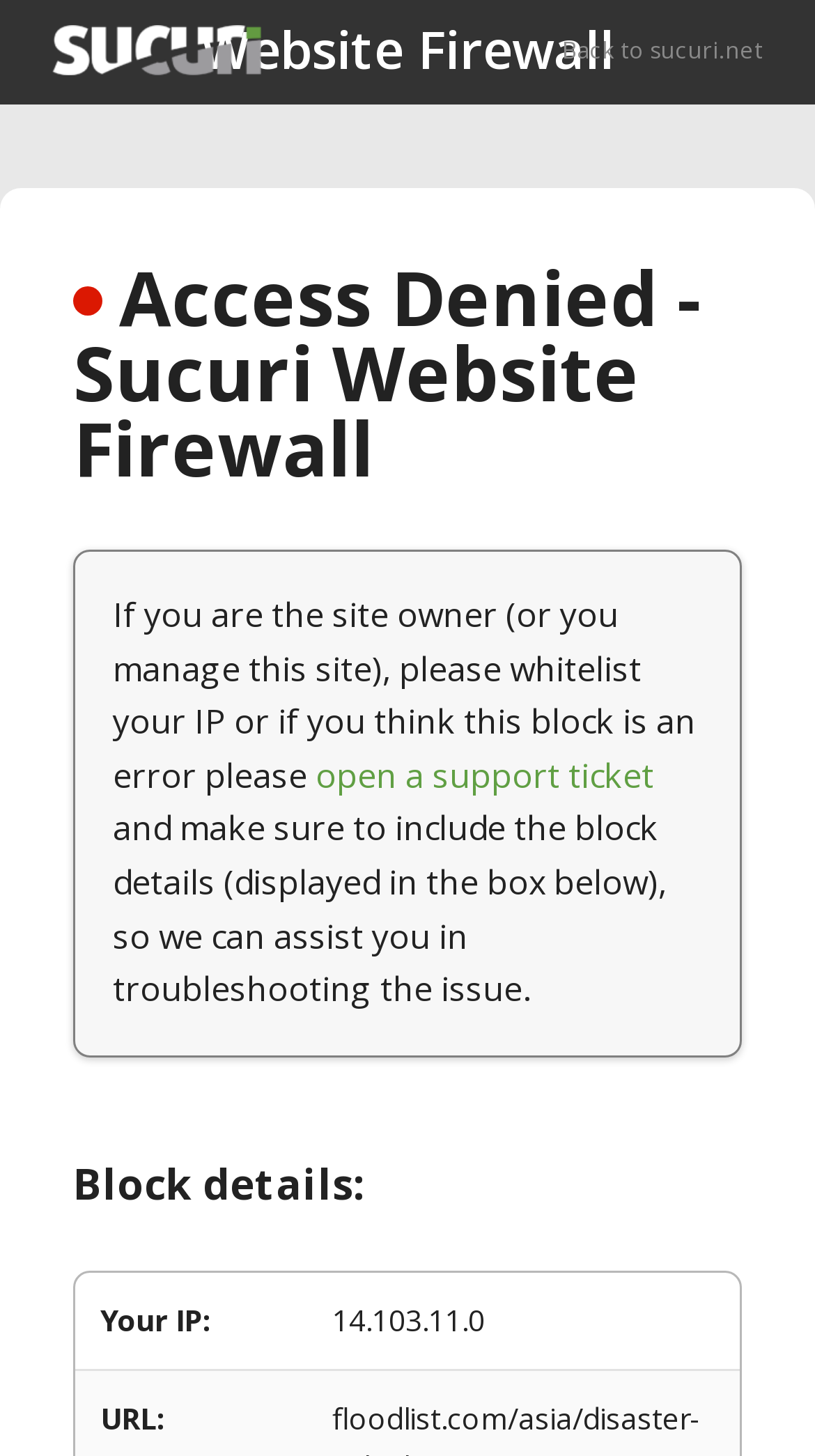For the element described, predict the bounding box coordinates as (top-left x, top-left y, bottom-right x, bottom-right y). All values should be between 0 and 1. Element description: New School Candy

None